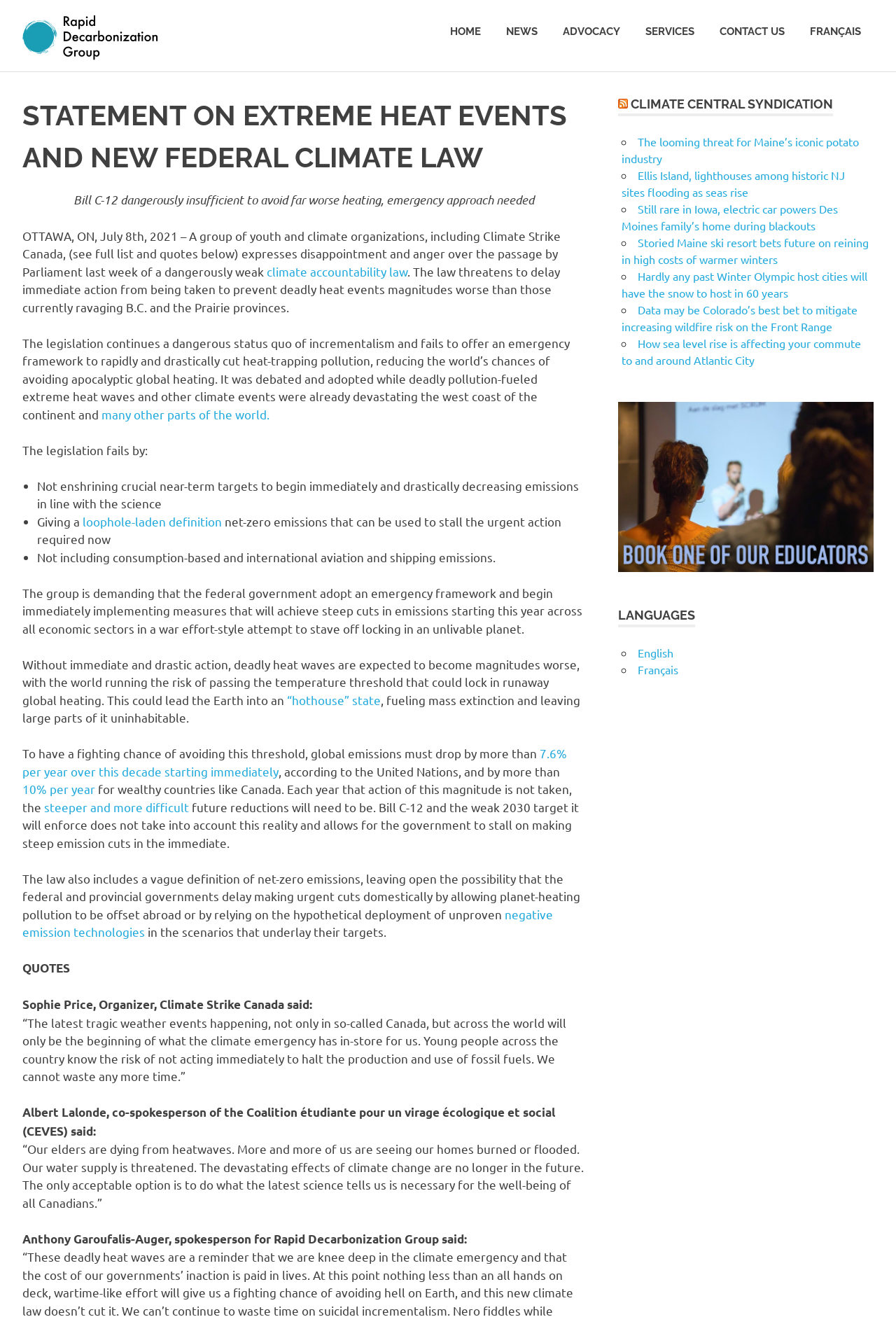Specify the bounding box coordinates of the element's area that should be clicked to execute the given instruction: "Click HOME". The coordinates should be four float numbers between 0 and 1, i.e., [left, top, right, bottom].

[0.488, 0.009, 0.551, 0.04]